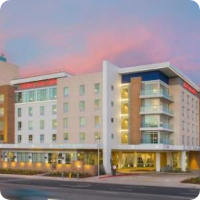Break down the image and provide a full description, noting any significant aspects.

This image showcases the **Hampton Inn By Hilton & Suites LAX El Segundo**, a modern hotel located in El Segundo, California. The building features a contemporary architecture with a blend of light-colored exteriors and large windows, allowing for a spacious and inviting atmosphere. In the background, a picturesque sunset adds a warm glow to the scene, enhancing the hotel's appealing exterior. The location is conveniently situated just 1.5 miles from The Proud Bird, making it an excellent choice for travelers seeking comfort and accessibility near Los Angeles International Airport. The hotel is recognized for its excellent amenities and is rated highly by guests, earning a score of 4.3 based on 942 reviews.